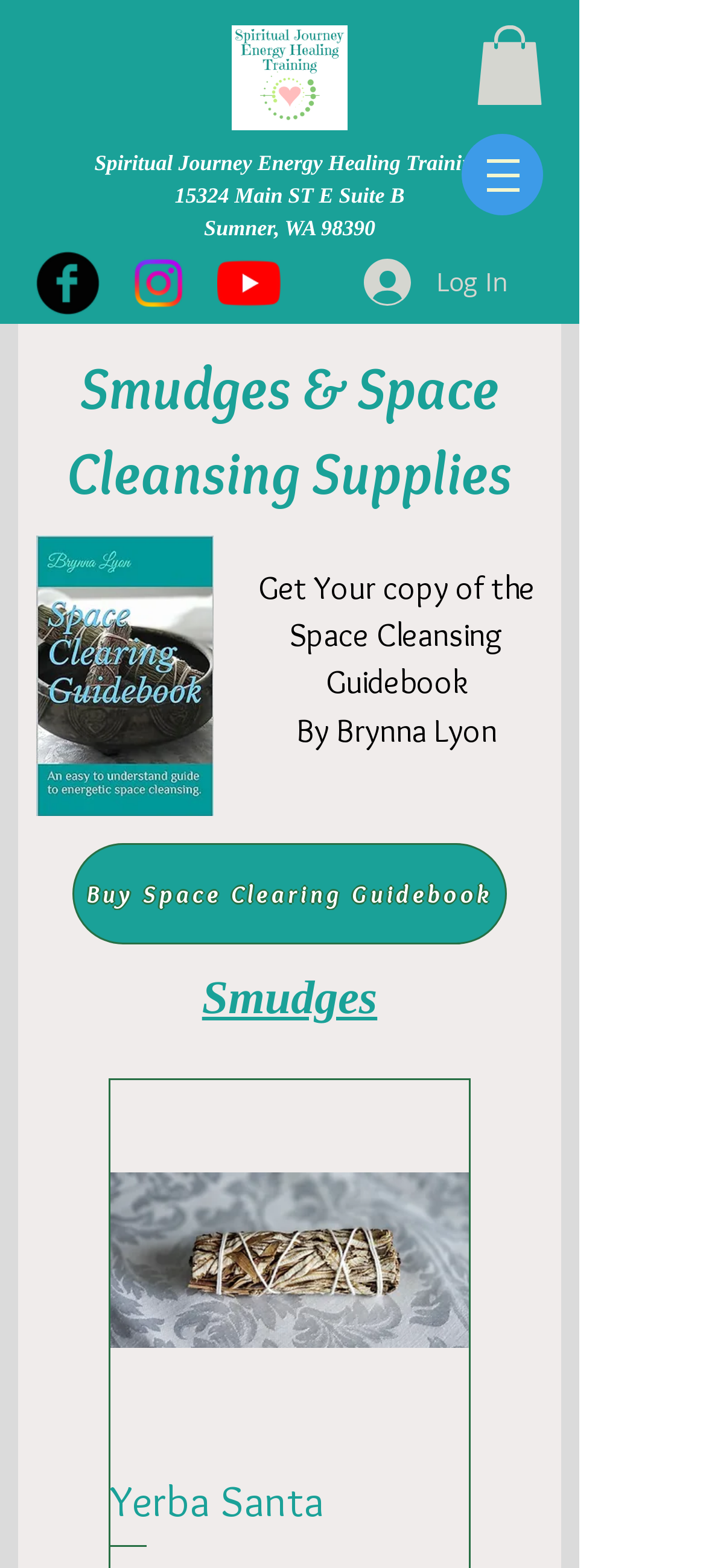Find the coordinates for the bounding box of the element with this description: "aria-label="Instagram"".

[0.179, 0.16, 0.269, 0.2]